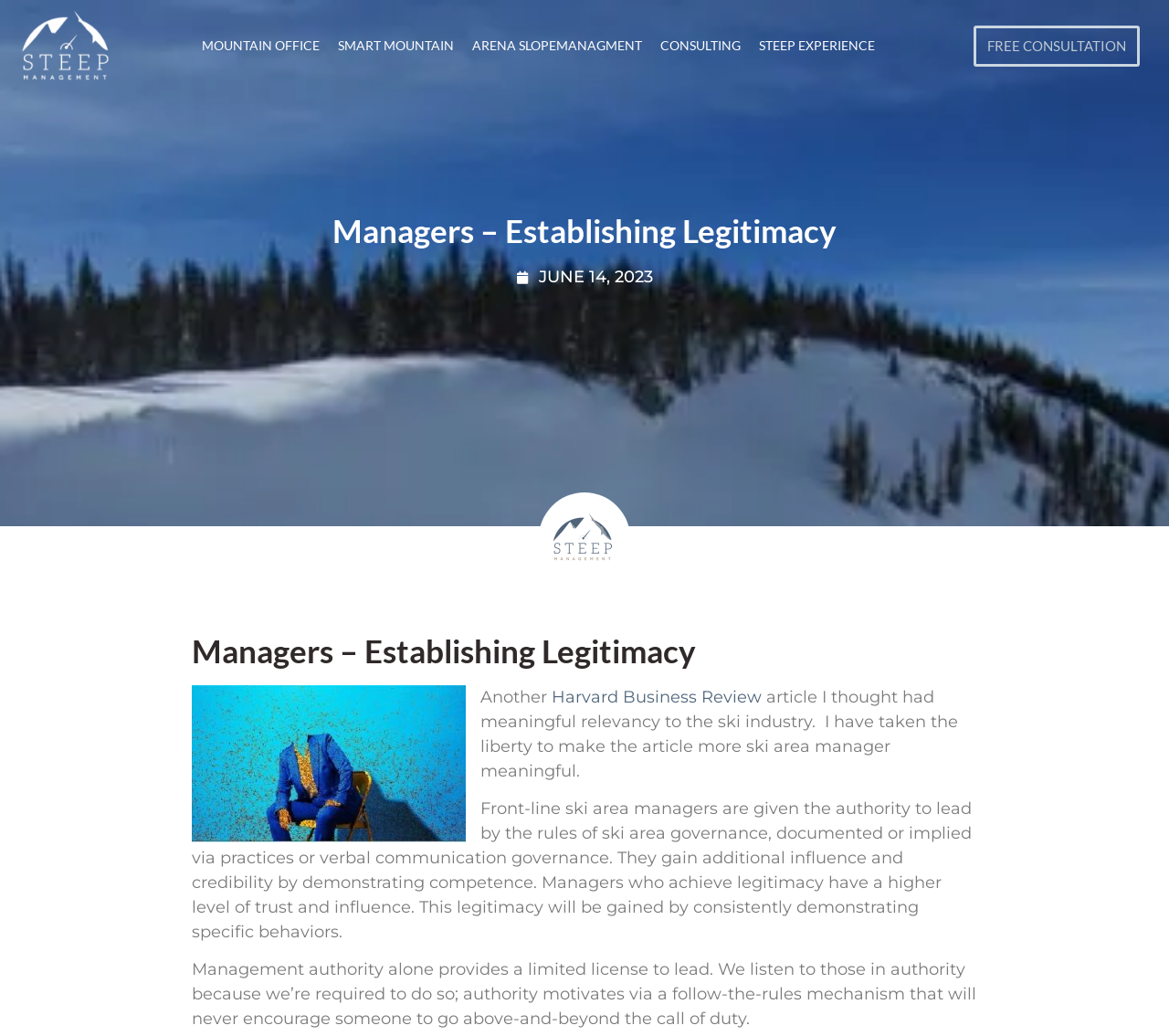Write a detailed summary of the webpage.

The webpage appears to be an article or blog post discussing the concept of establishing legitimacy in management, specifically in the context of the ski industry. 

At the top left corner, there is a logo image with a link to it. Below the logo, there are six links in a row, labeled "MOUNTAIN OFFICE", "SMART MOUNTAIN", "ARENA SLOPEMANAGMENT", "CONSULTING", "STEEP EXPERIENCE", and "FREE CONSULTATION", respectively. 

The main content of the webpage is divided into sections. The first section has a heading "Managers – Establishing Legitimacy" and a subheading "JUNE 14, 2023" below it. Next to the subheading, there is an image related to Steep Management. 

The second section has another heading "Managers – Establishing Legitimacy" and a paragraph of text that mentions a Harvard Business Review article and its relevance to the ski industry. 

The third section consists of two paragraphs of text that discuss the role of front-line ski area managers, their authority, and how they can gain legitimacy and influence by demonstrating competence and specific behaviors.